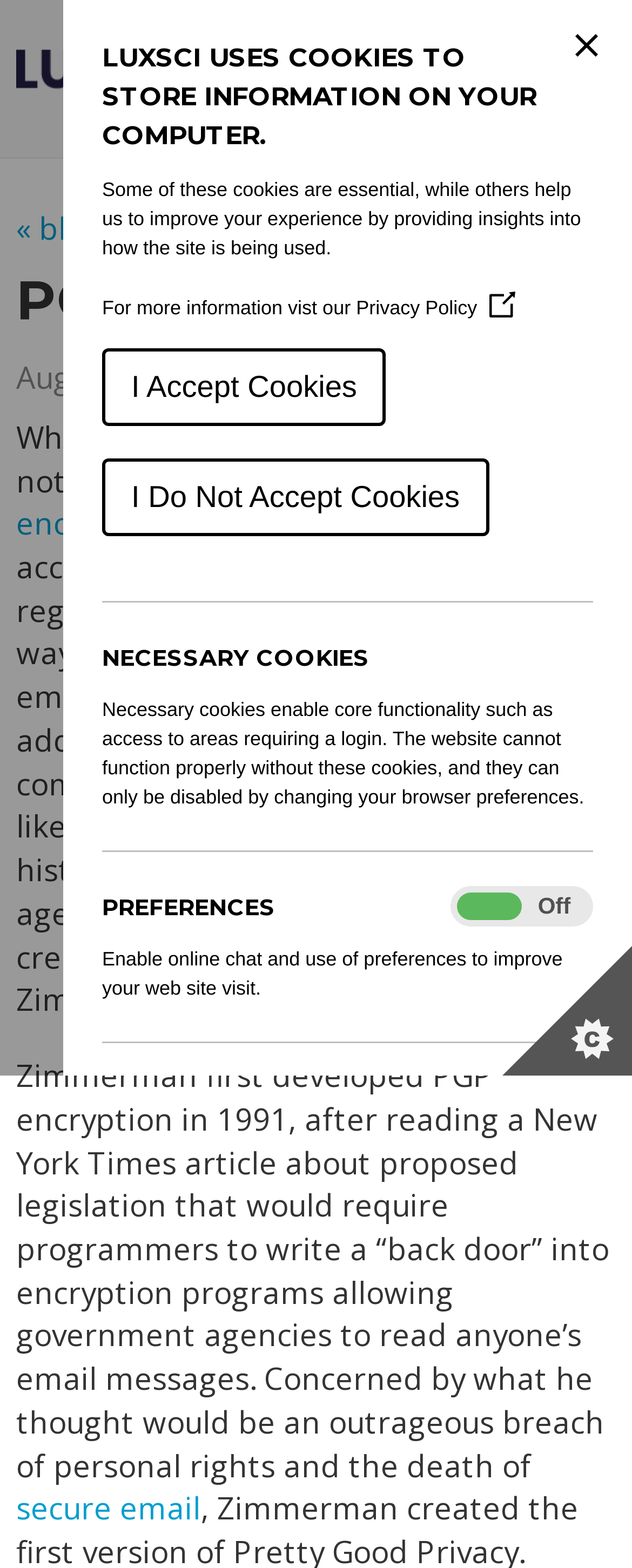Show me the bounding box coordinates of the clickable region to achieve the task as per the instruction: "Click the 'PGP encryption' link".

[0.026, 0.293, 0.479, 0.346]